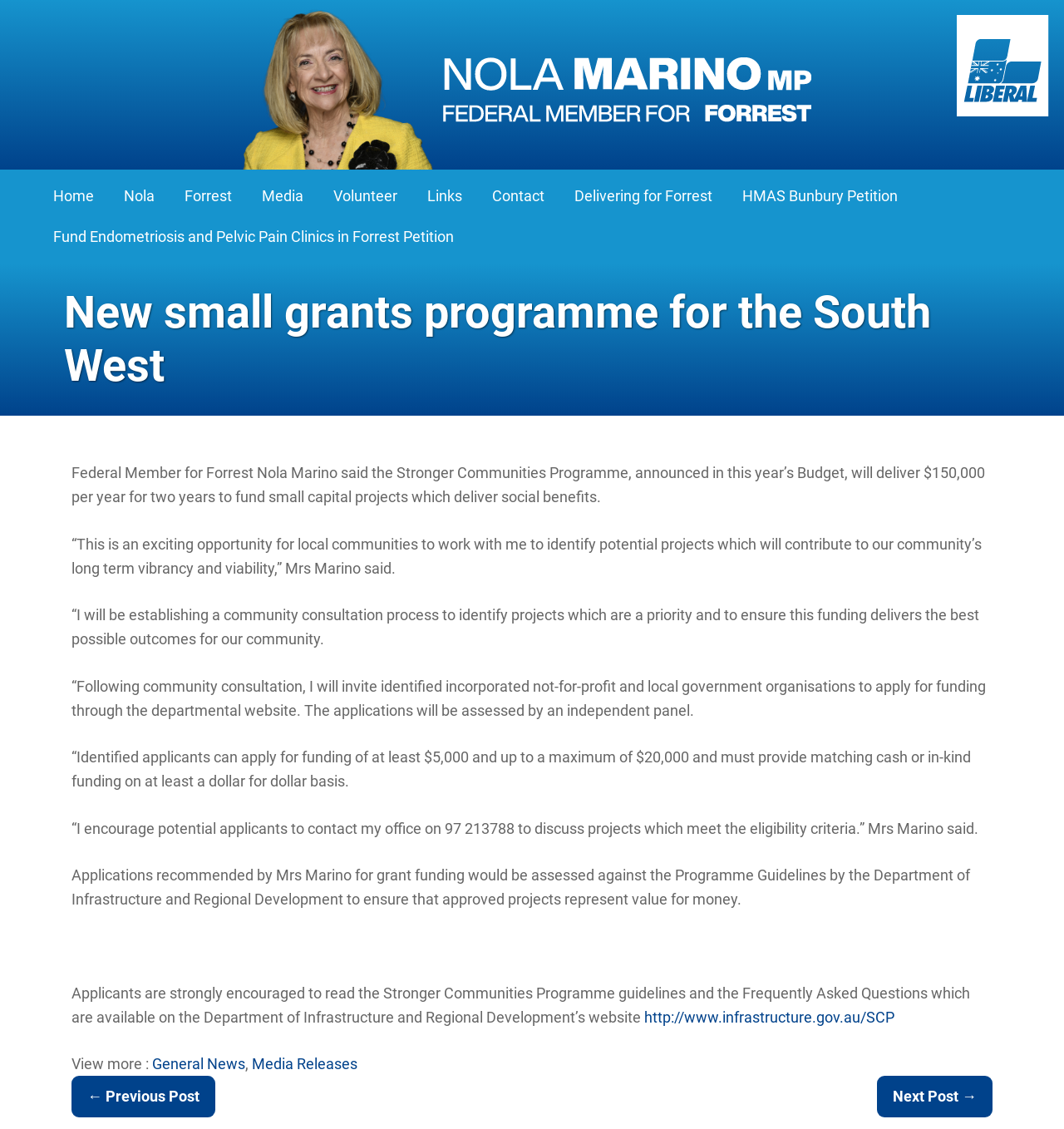Please answer the following question using a single word or phrase: Where can applicants find the Stronger Communities Programme guidelines?

On the Department of Infrastructure and Regional Development’s website